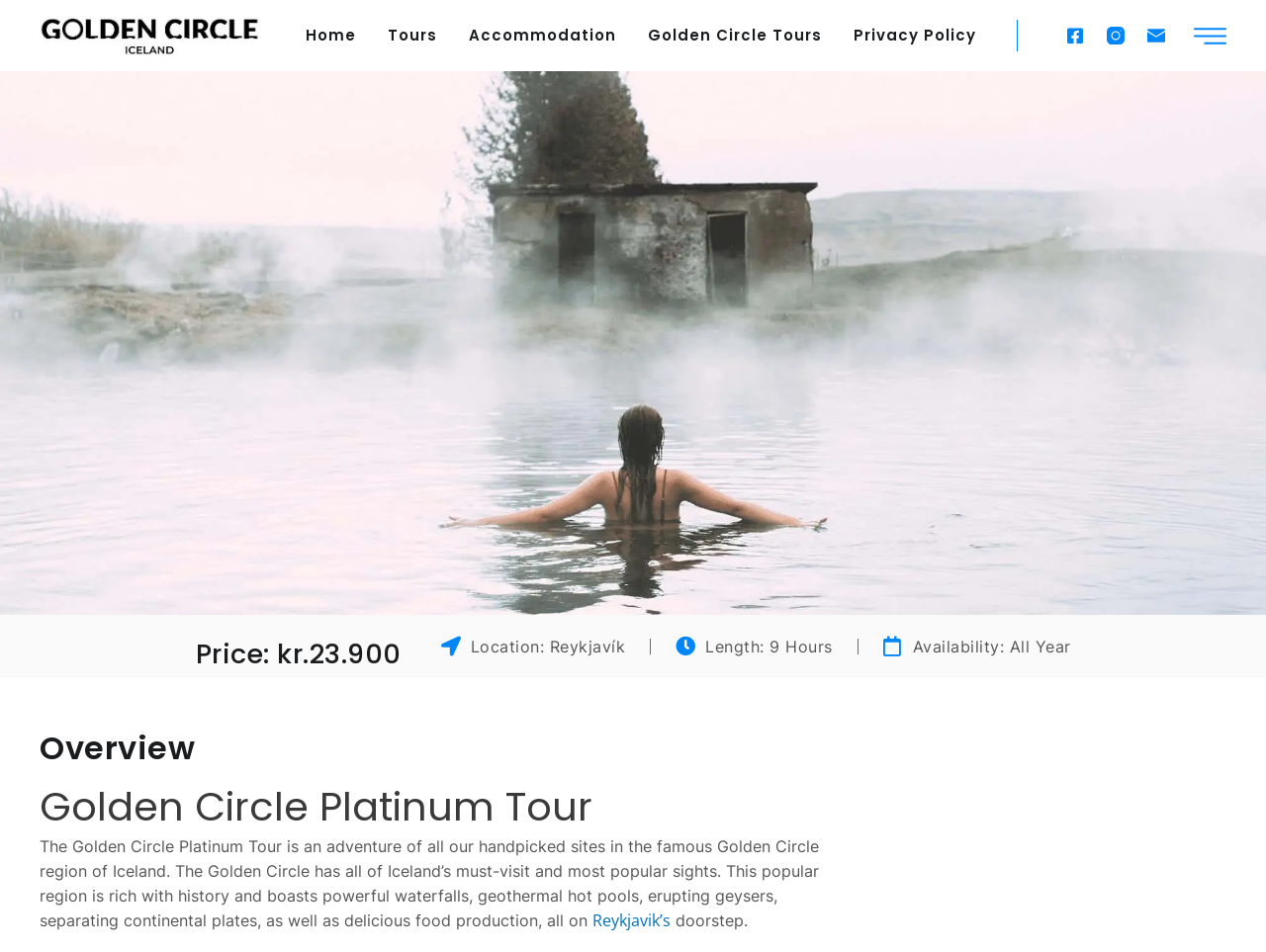Locate and extract the text of the main heading on the webpage.

Golden Circle Platinum Tour